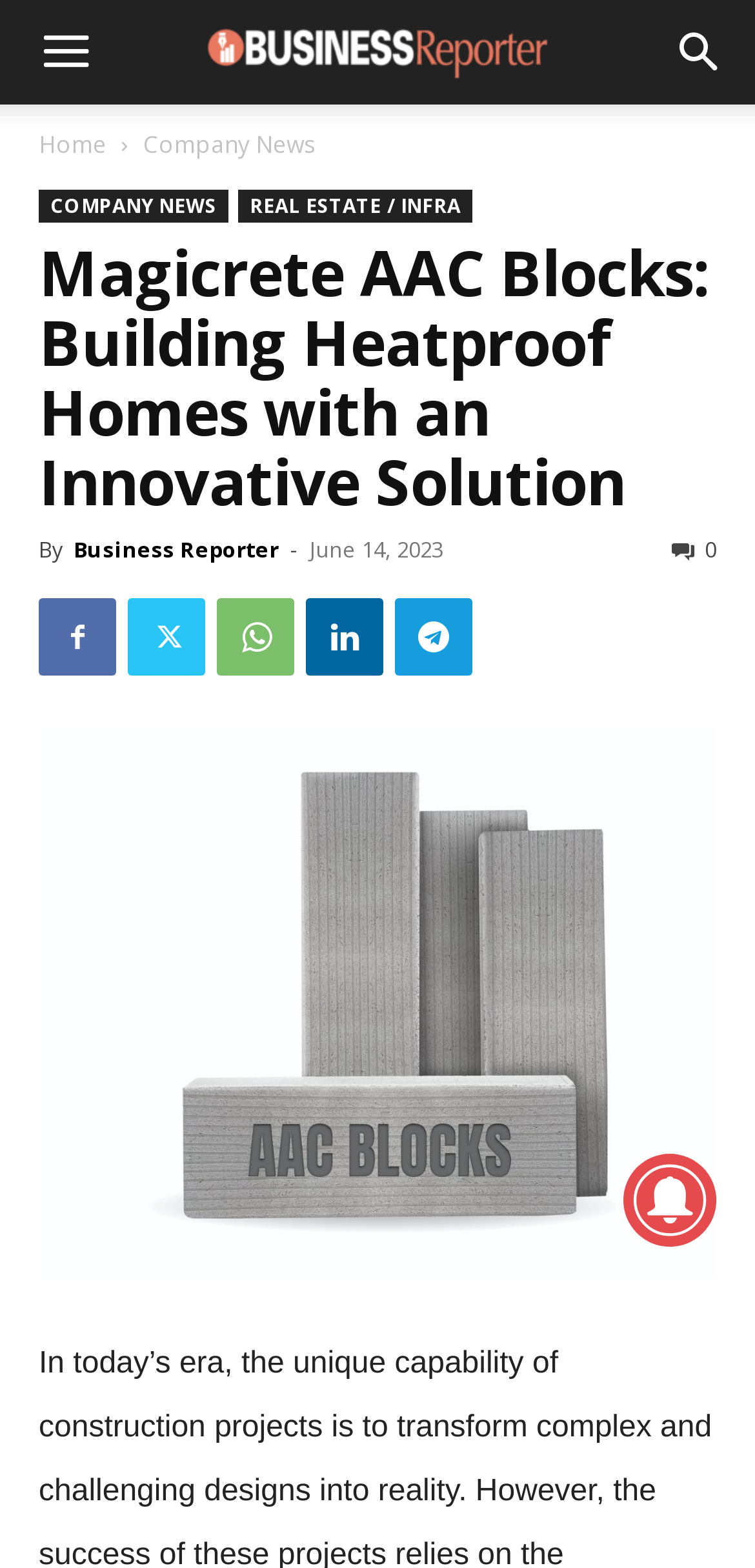Analyze the image and give a detailed response to the question:
How many social media links are present?

There are five social media links present, which are represented by the icons '', '', '', '', and ''.